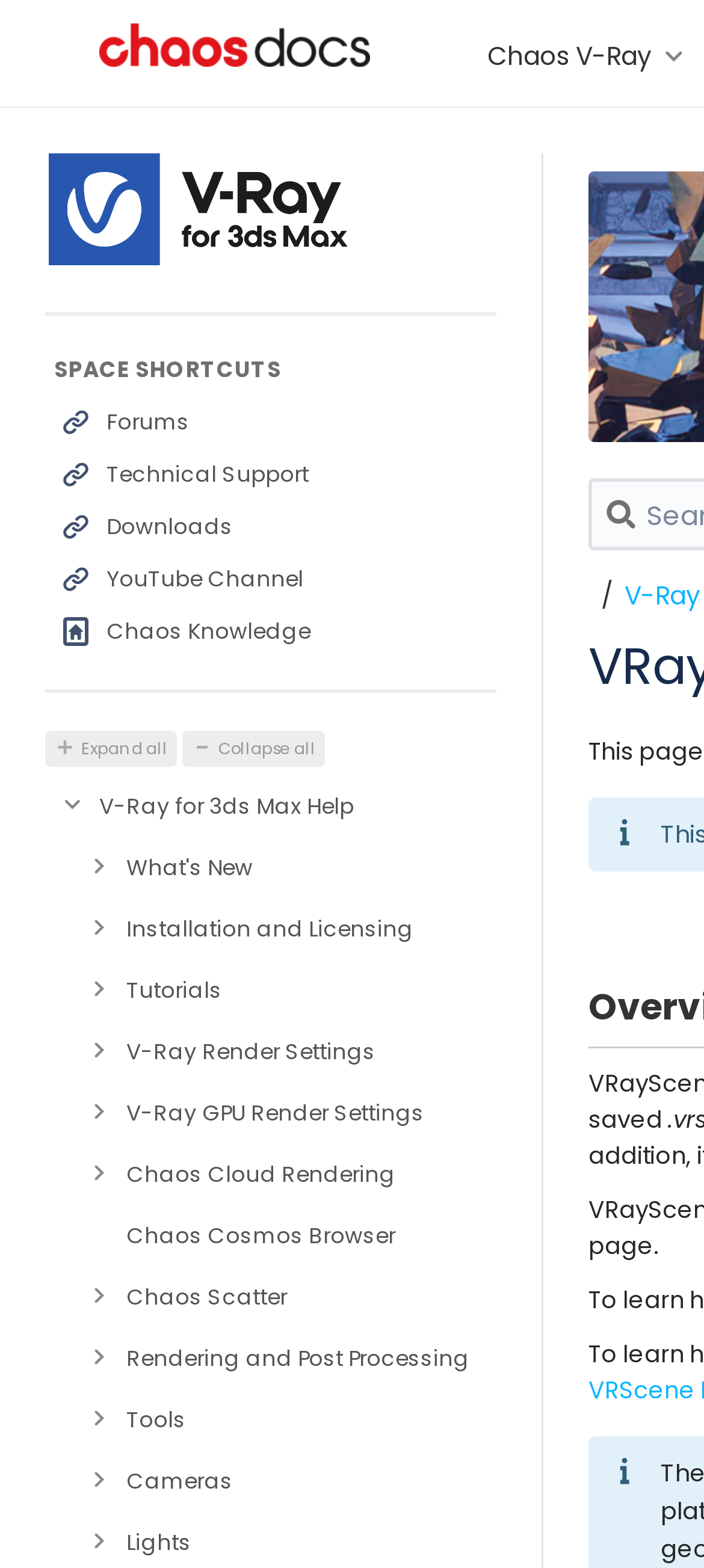Provide a brief response to the question below using one word or phrase:
Is there a YouTube Channel link?

Yes